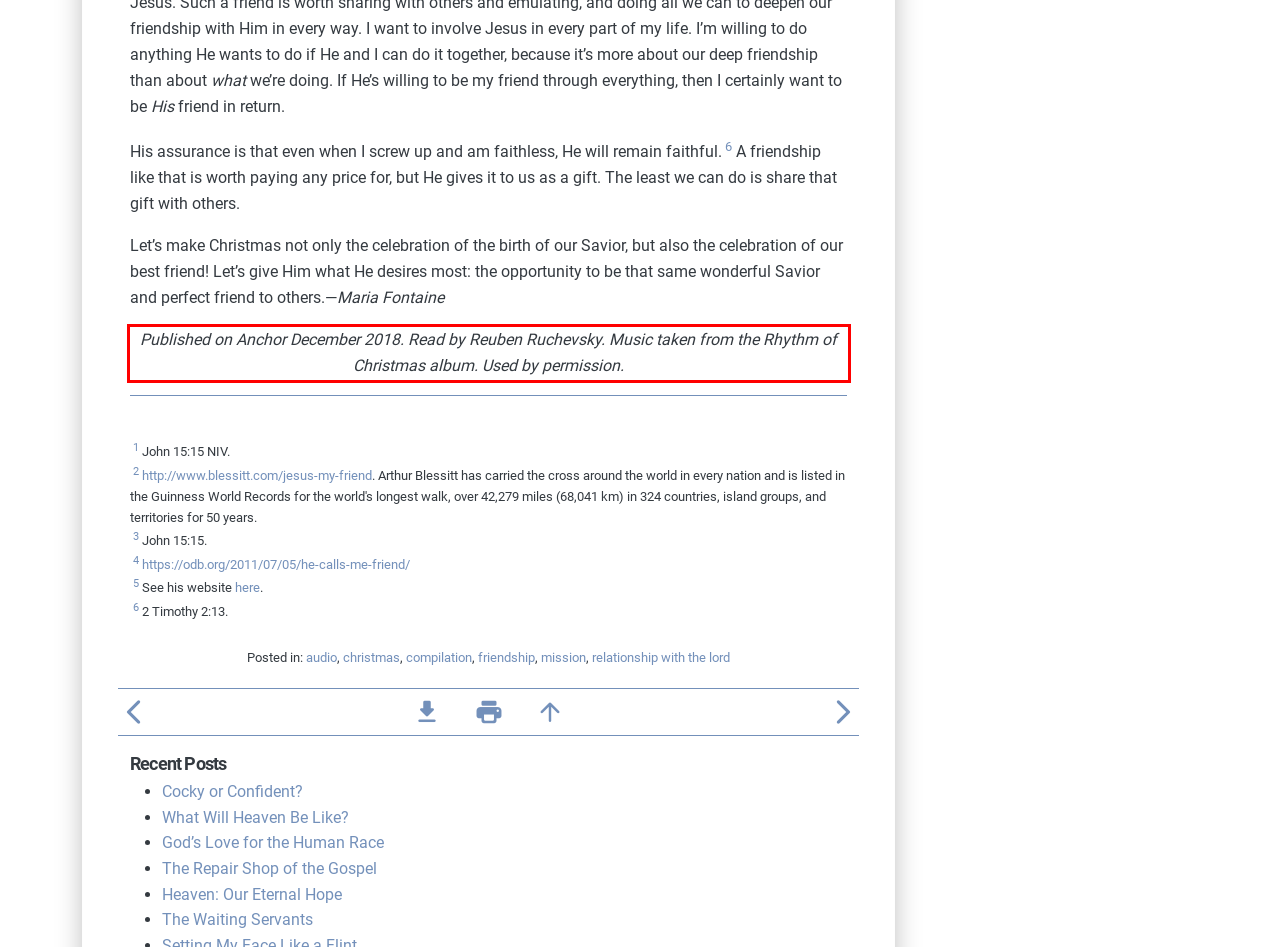Perform OCR on the text inside the red-bordered box in the provided screenshot and output the content.

Published on Anchor December 2018. Read by Reuben Ruchevsky. Music taken from the Rhythm of Christmas album. Used by permission.